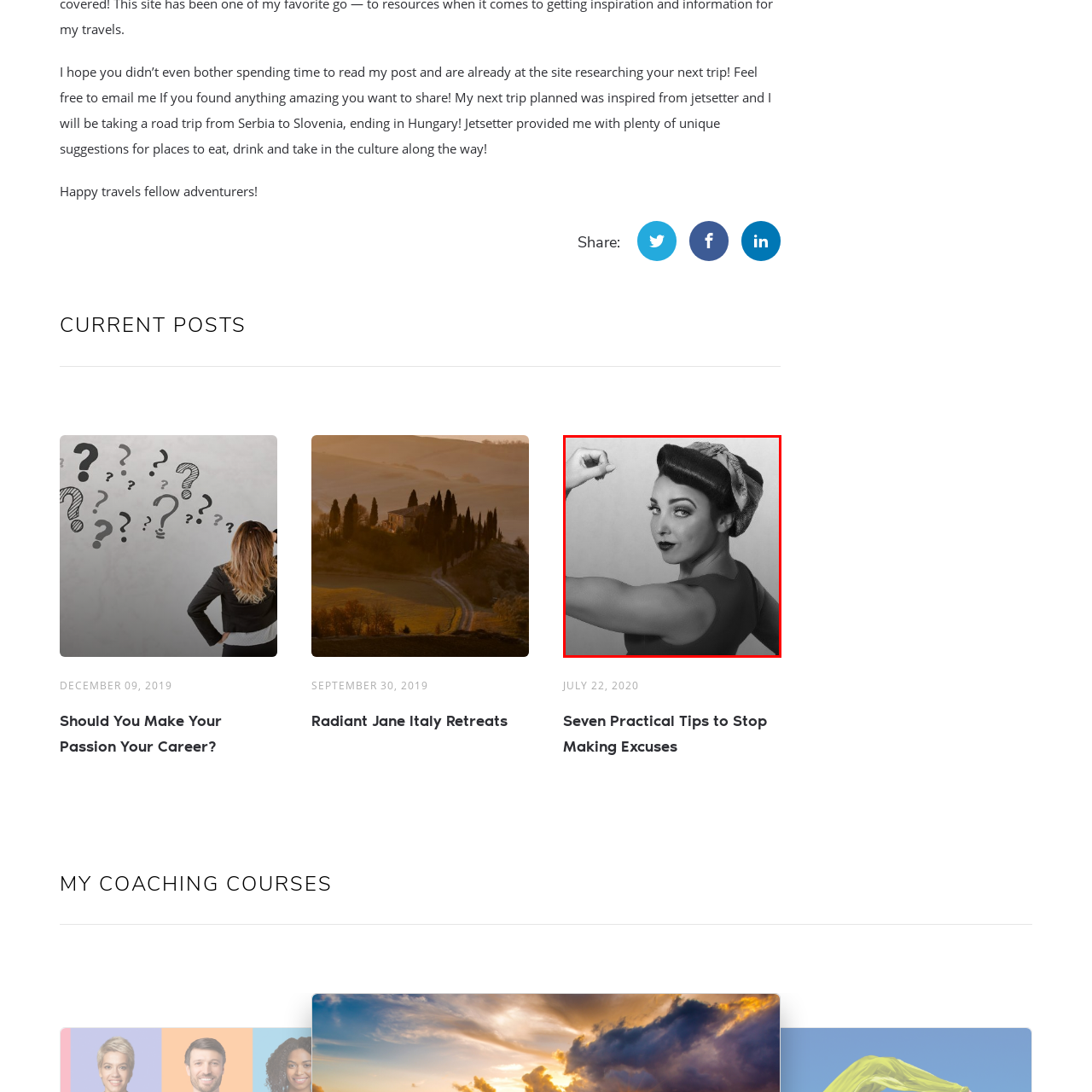What is the tone of the woman's facial expression?
Consider the portion of the image within the red bounding box and answer the question as detailed as possible, referencing the visible details.

The caption describes the woman's facial expression as conveying determination and strength, which suggests a confident and empowered demeanor.